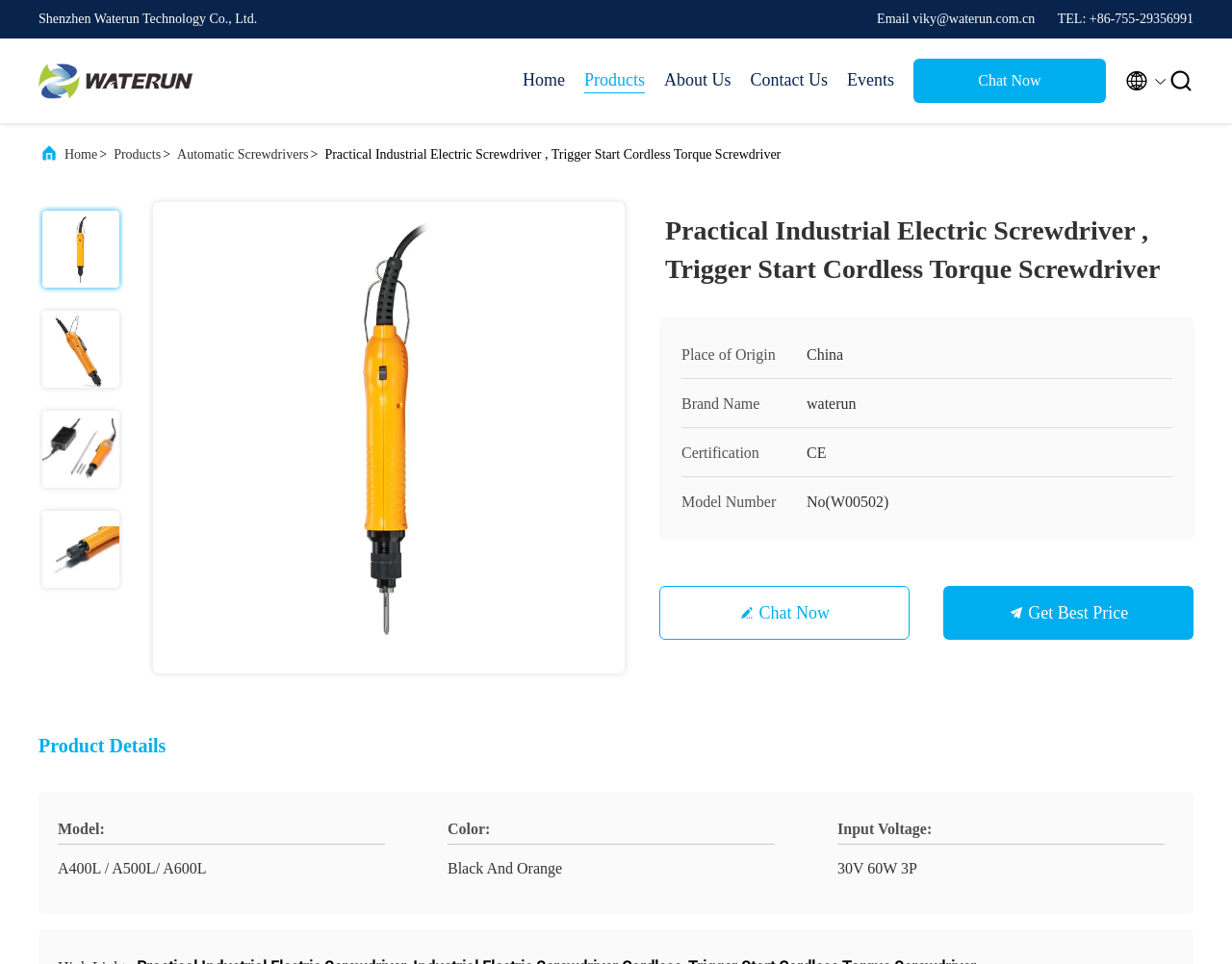Based on the element description "Chat Now", predict the bounding box coordinates of the UI element.

[0.616, 0.625, 0.673, 0.646]